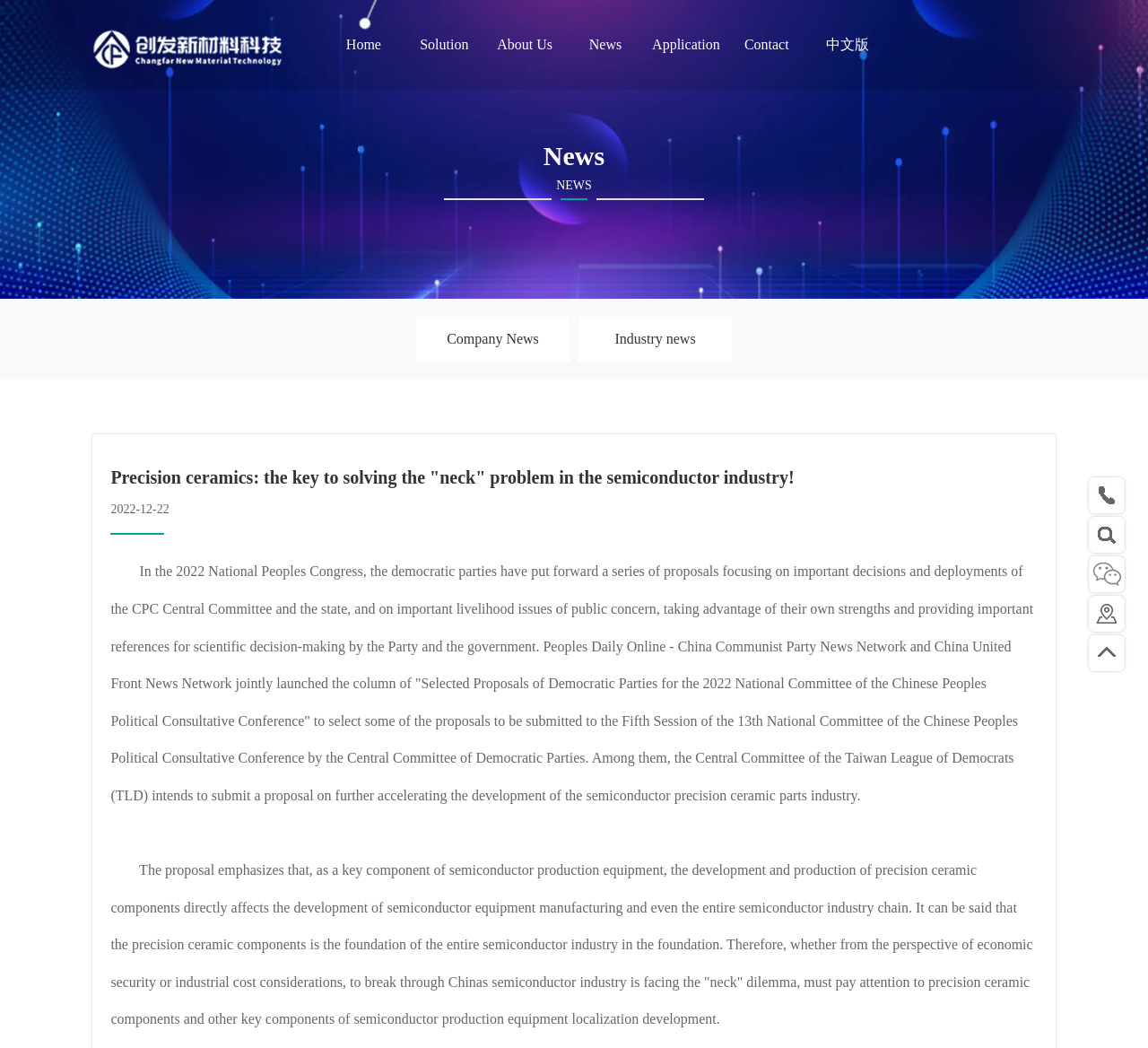What is the date of the article?
Look at the screenshot and provide an in-depth answer.

The date of the article is mentioned in the text as '2022-12-22', which is the date when the article was published or written.